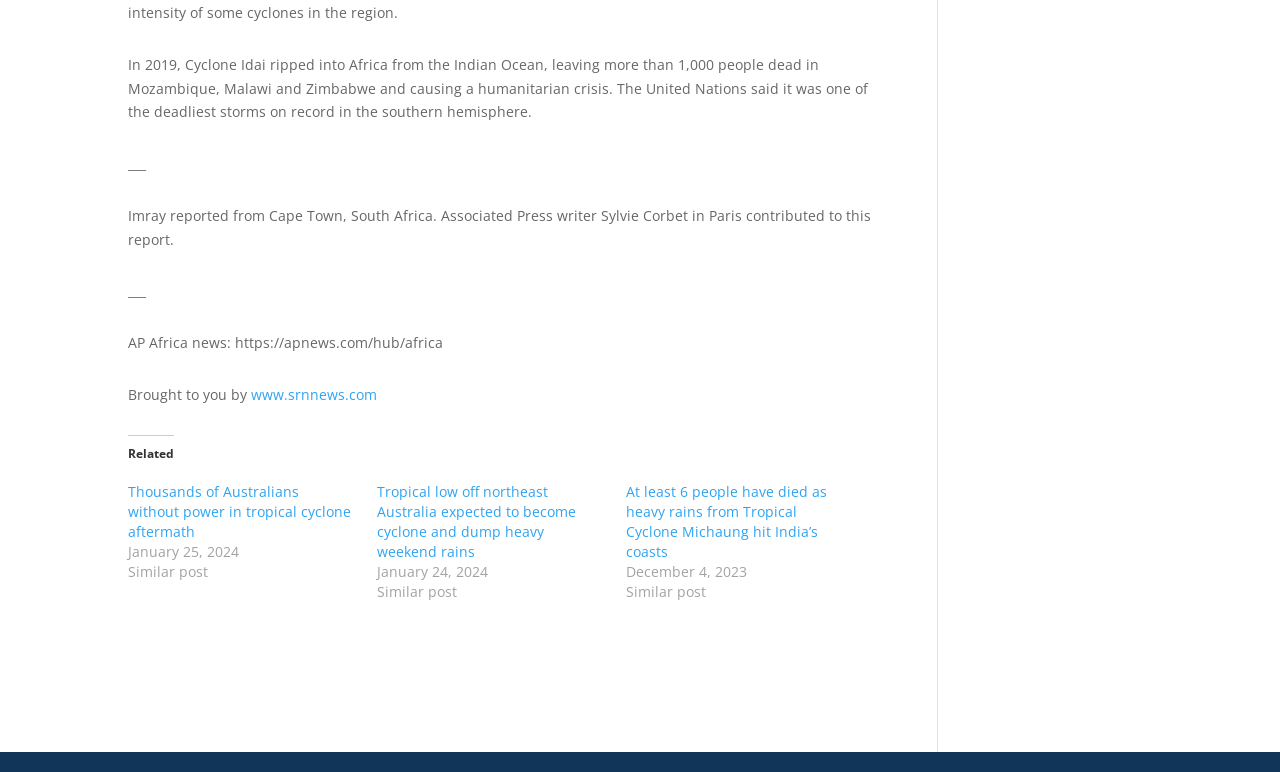Provide a one-word or brief phrase answer to the question:
How many related news articles are shown?

3